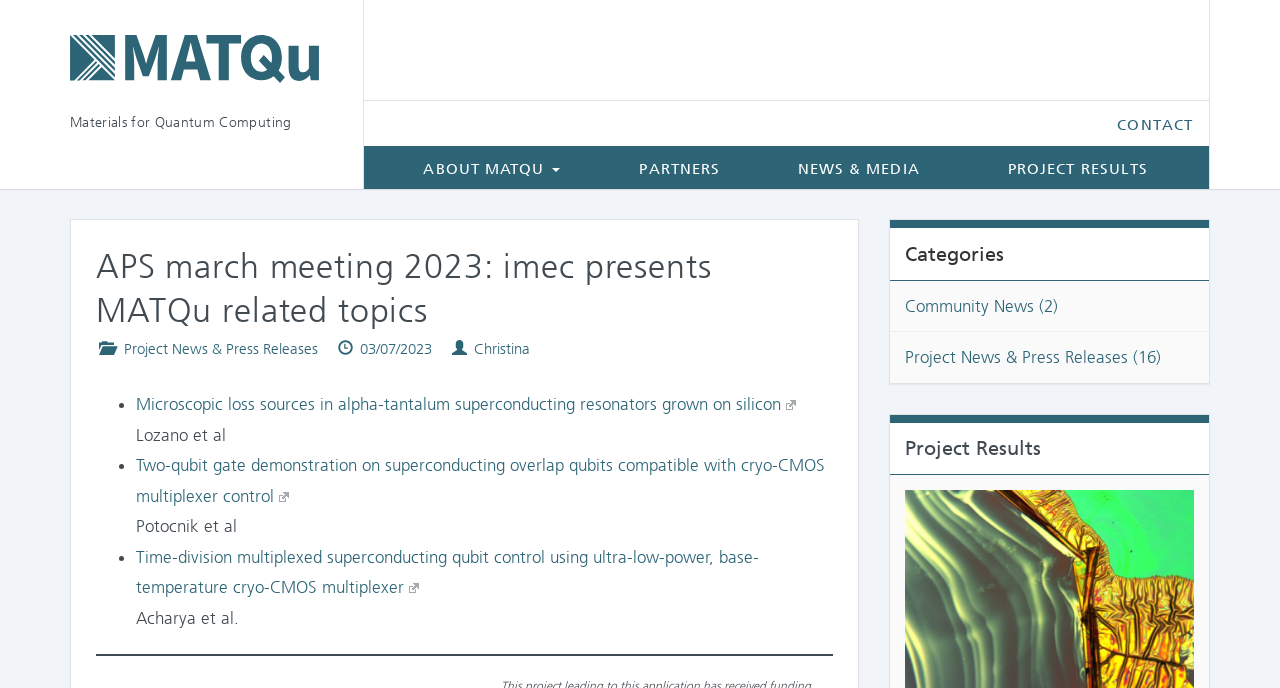What is the purpose of the separator element on the webpage?
Based on the image content, provide your answer in one word or a short phrase.

To separate sections